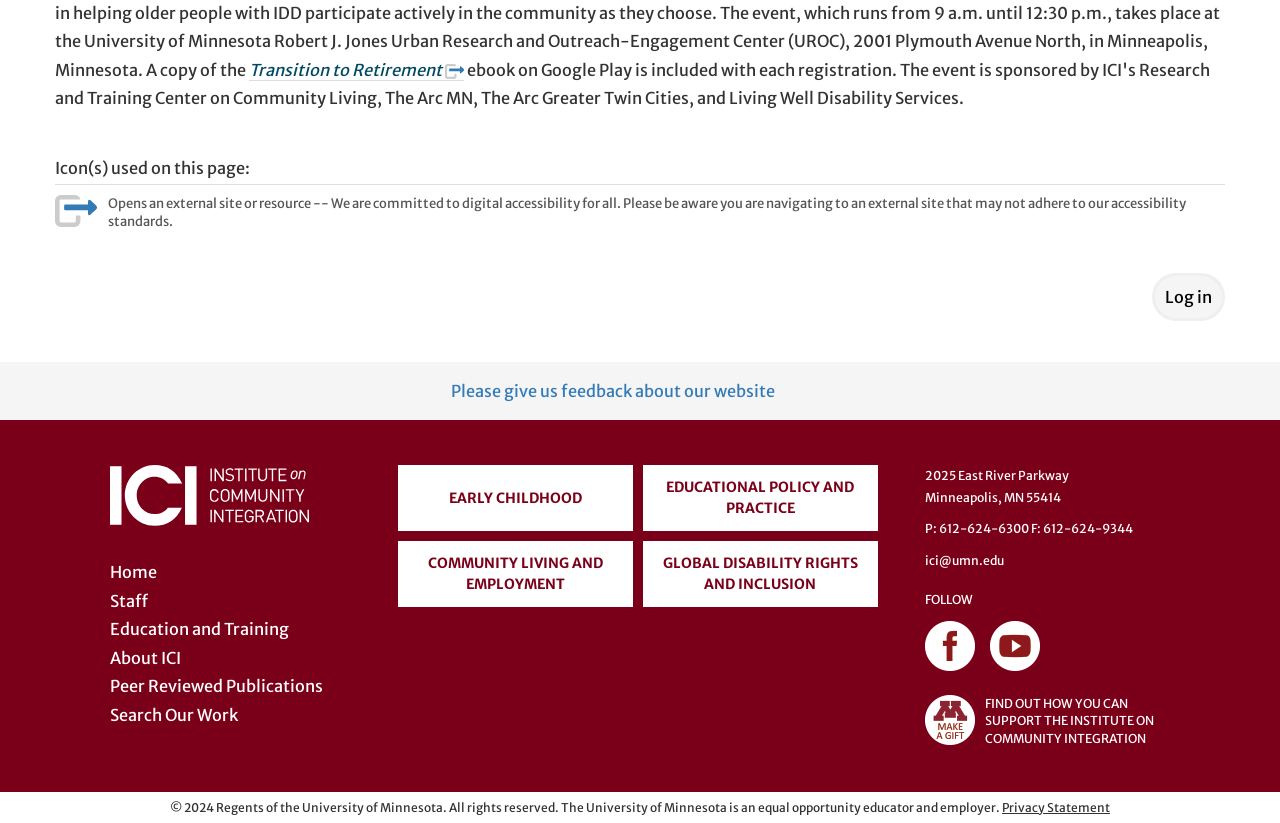What is the name of the institute?
Please give a well-detailed answer to the question.

I found the answer by looking at the heading element with the text 'Institute on Community Integration' which is located at the top of the webpage.